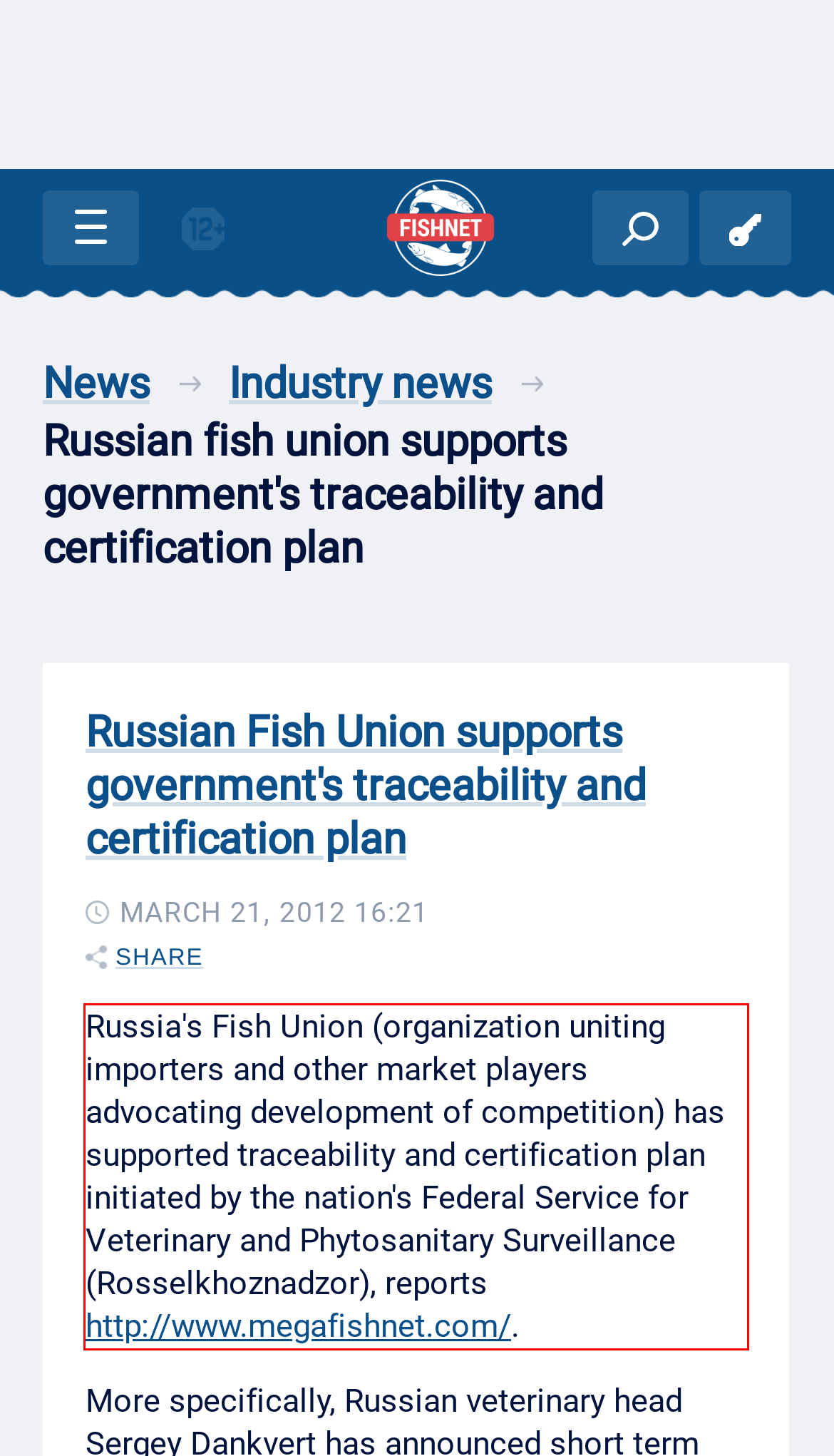Given a screenshot of a webpage with a red bounding box, extract the text content from the UI element inside the red bounding box.

Russia's Fish Union (organization uniting importers and other market players advocating development of competition) has supported traceability and certification plan initiated by the nation's Federal Service for Veterinary and Phytosanitary Surveillance (Rosselkhoznadzor), reports http://www.megafishnet.com/.